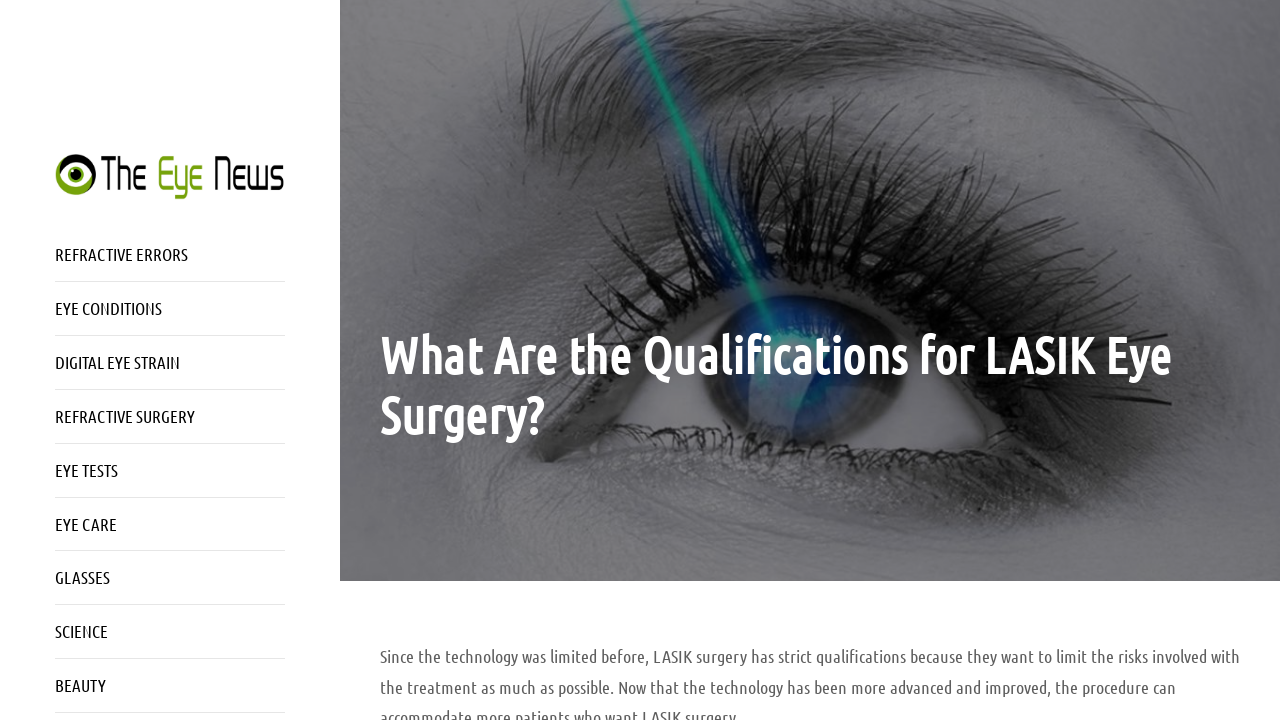Answer the following query concisely with a single word or phrase:
What is the tone of the webpage?

Informative